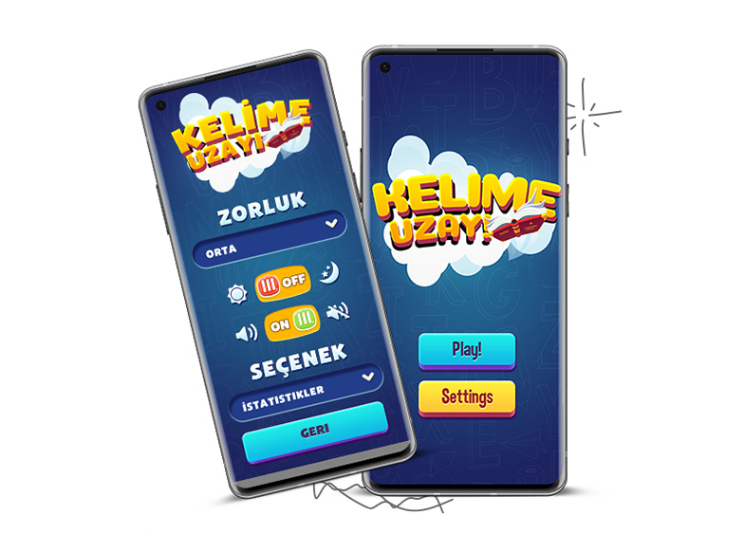Please reply to the following question using a single word or phrase: 
What is the current difficulty setting?

ORTA